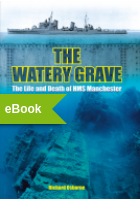Where is the author's name positioned on the cover?
Please ensure your answer is as detailed and informative as possible.

The author's name, Richard Goldsworthy, is positioned near the bottom of the eBook cover, as stated in the caption, in a clear and readable font.